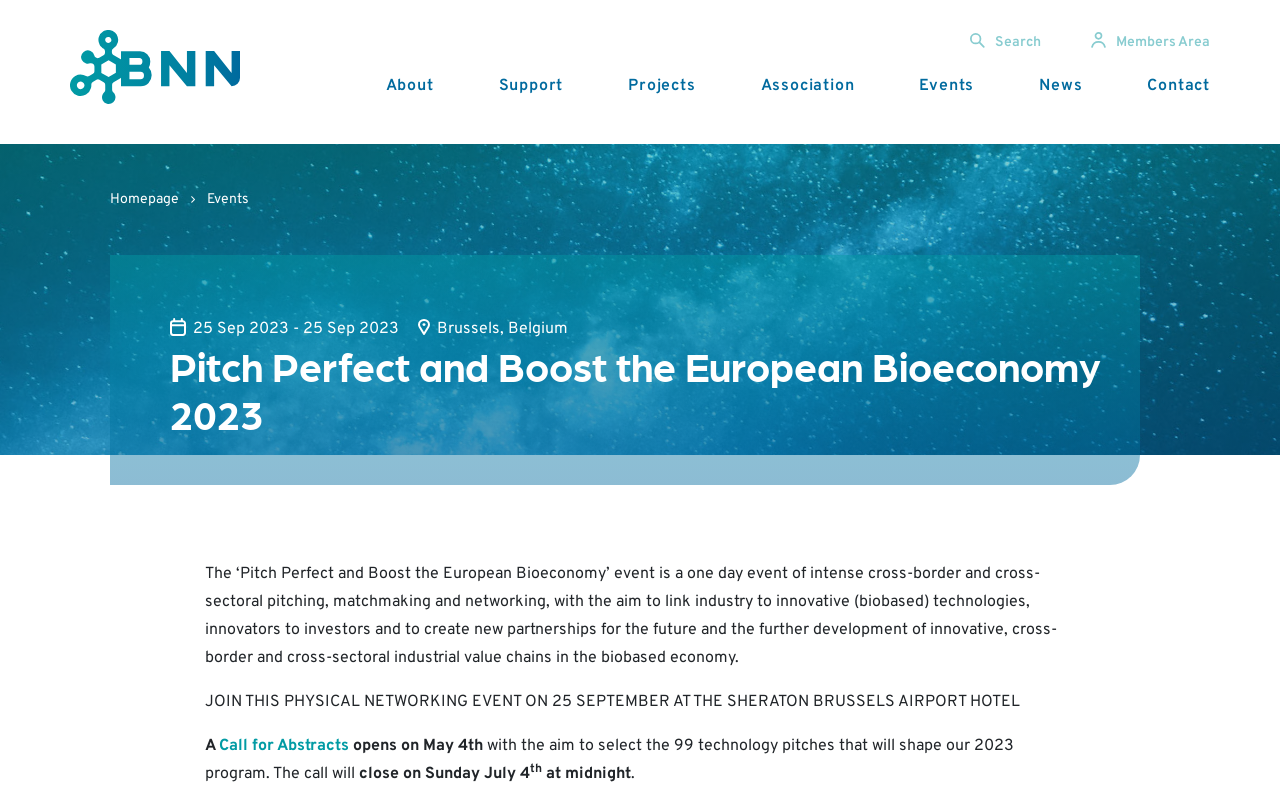Show the bounding box coordinates of the element that should be clicked to complete the task: "Learn more about the event".

[0.133, 0.433, 0.867, 0.555]